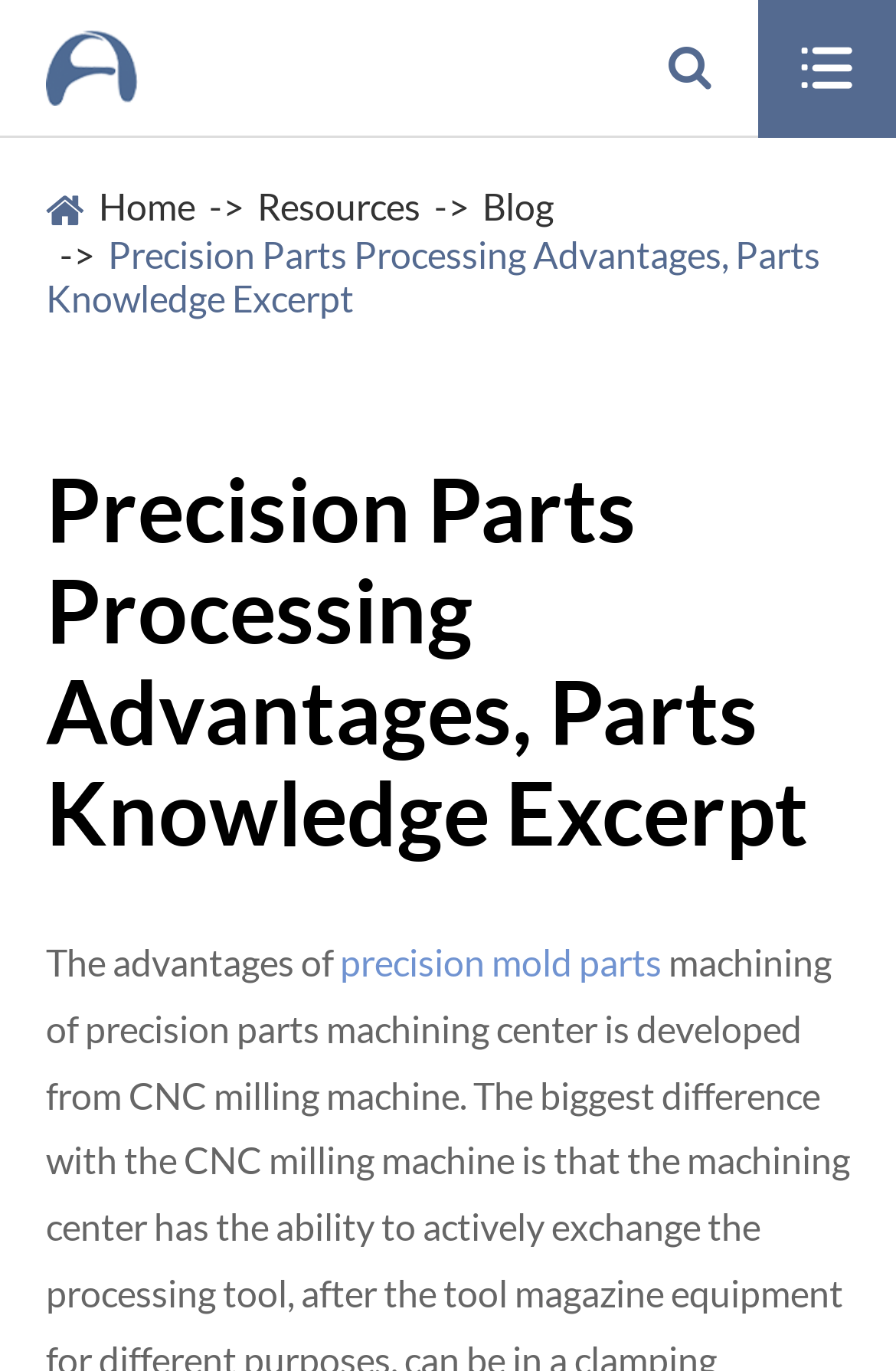Identify the bounding box of the UI component described as: "precision mold parts".

[0.379, 0.685, 0.738, 0.717]